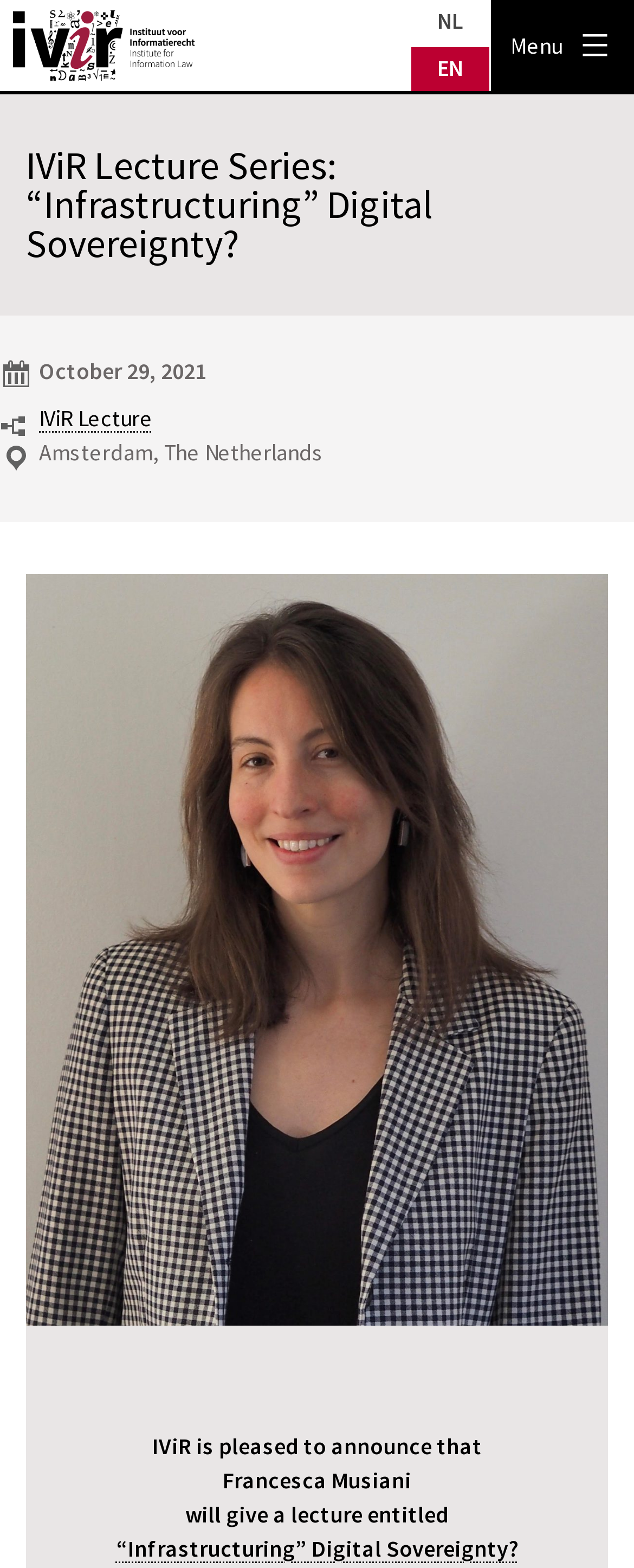Identify the primary heading of the webpage and provide its text.

IViR Lecture Series: “Infrastructuring” Digital Sovereignty?